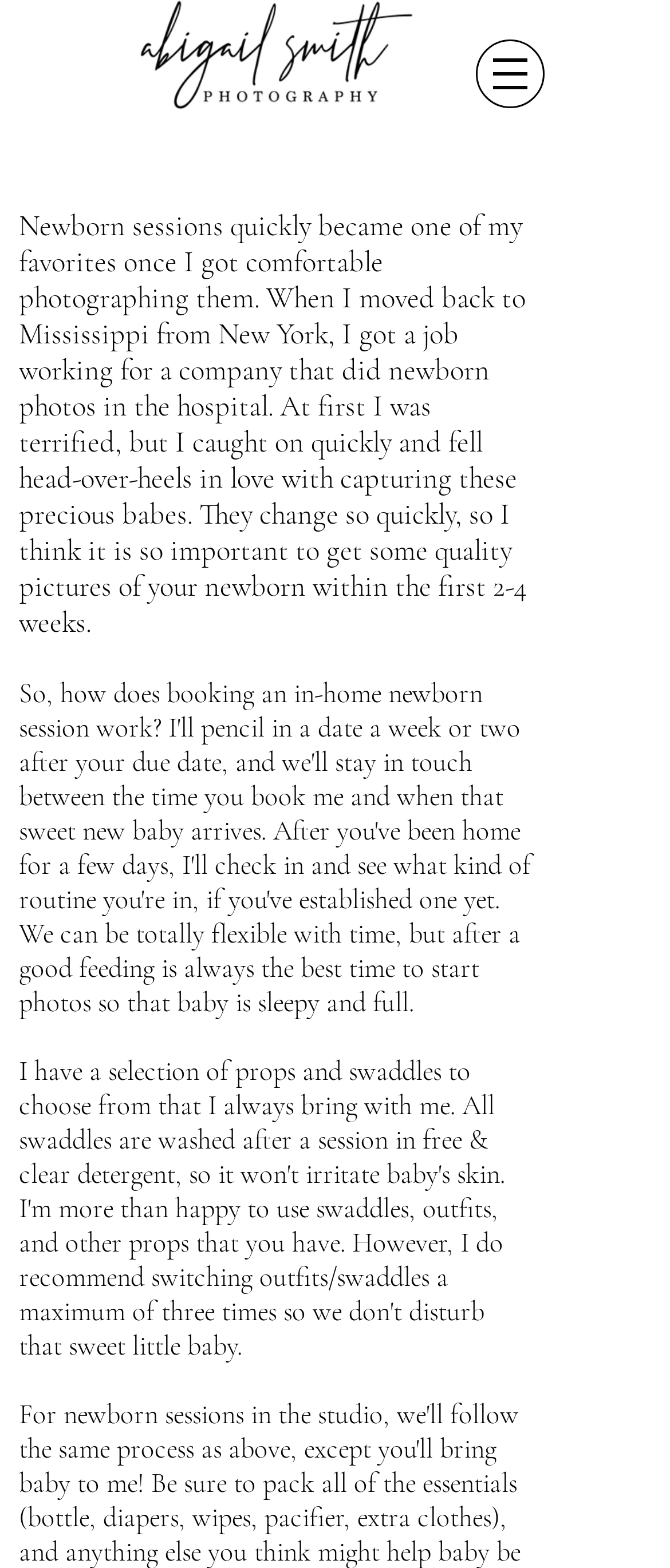Provide a thorough and detailed response to the question by examining the image: 
What is the topic of the text?

The text on the webpage talks about newborn sessions, photographing newborns, and the importance of capturing their images within the first 2-4 weeks. This suggests that the topic of the text is newborn photography.